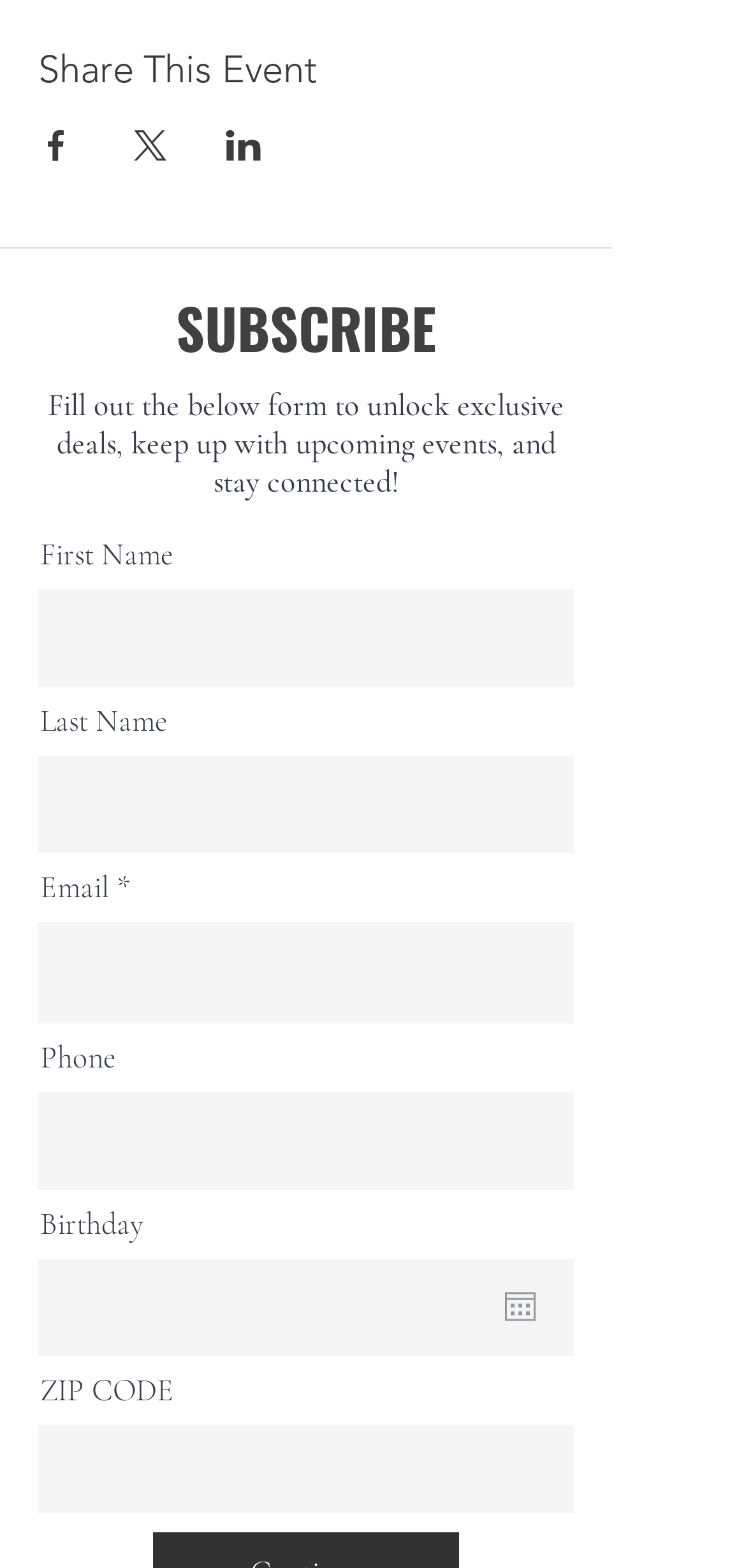What is the purpose of the 'Open calendar' button?
Provide a thorough and detailed answer to the question.

The 'Open calendar' button is associated with the 'Birthday' field, which suggests that it is used to select a birthday from a calendar.